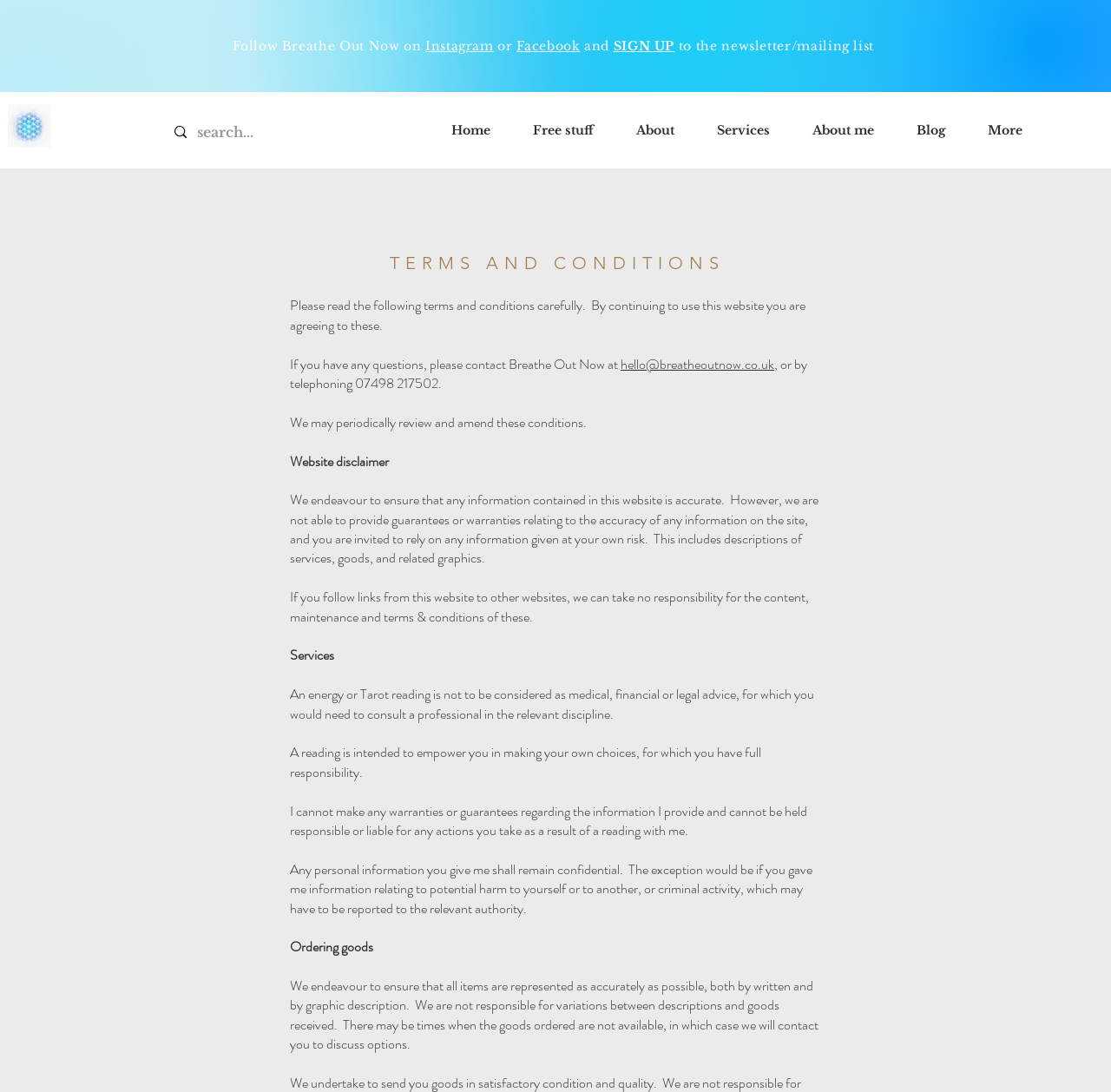From the webpage screenshot, predict the bounding box of the UI element that matches this description: "More".

[0.87, 0.099, 0.939, 0.139]